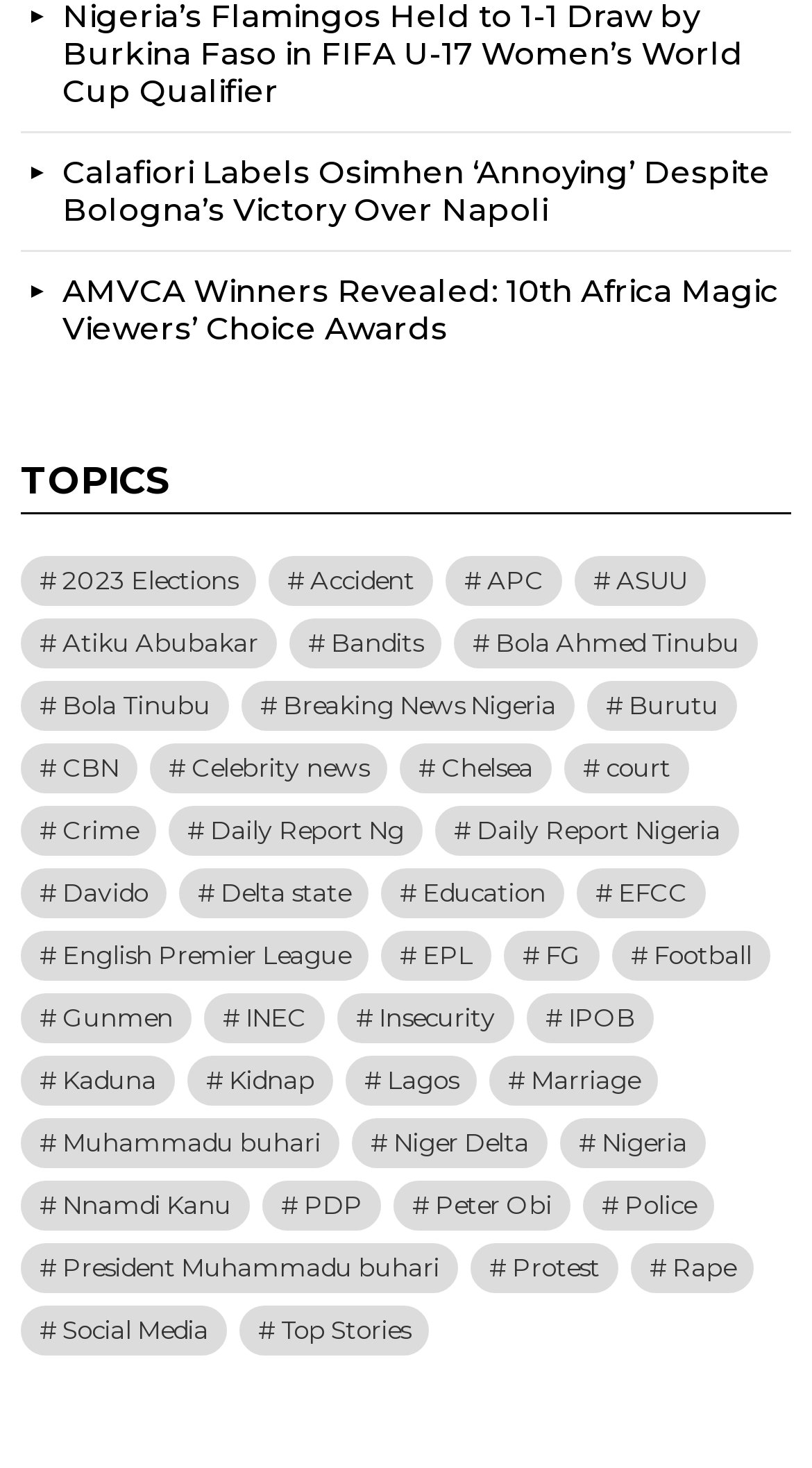Please determine the bounding box coordinates of the element's region to click for the following instruction: "Explore 2023 Elections news".

[0.026, 0.379, 0.315, 0.413]